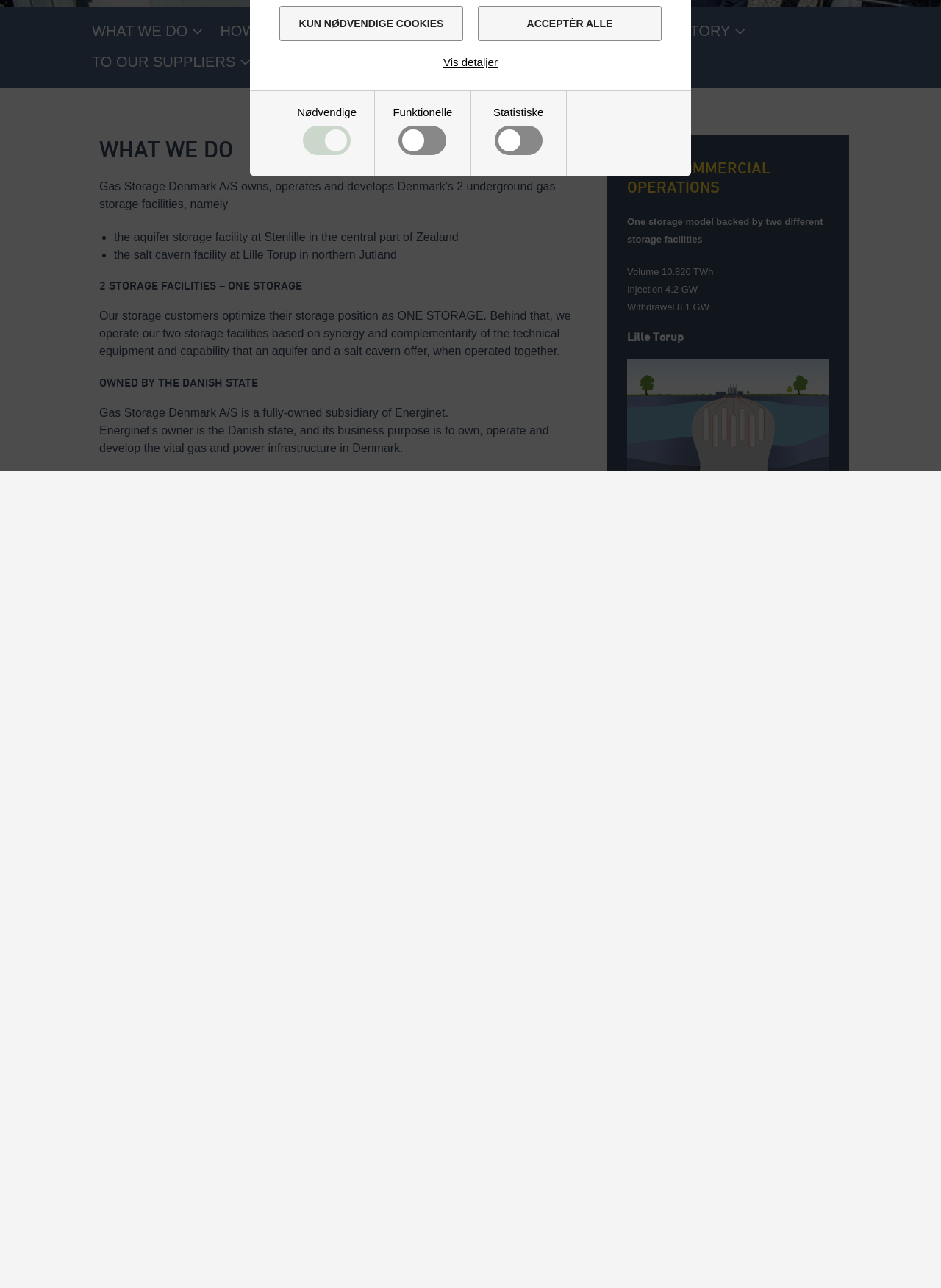Provide the bounding box coordinates for the specified HTML element described in this description: "Acceptér alle". The coordinates should be four float numbers ranging from 0 to 1, in the format [left, top, right, bottom].

[0.508, 0.005, 0.703, 0.032]